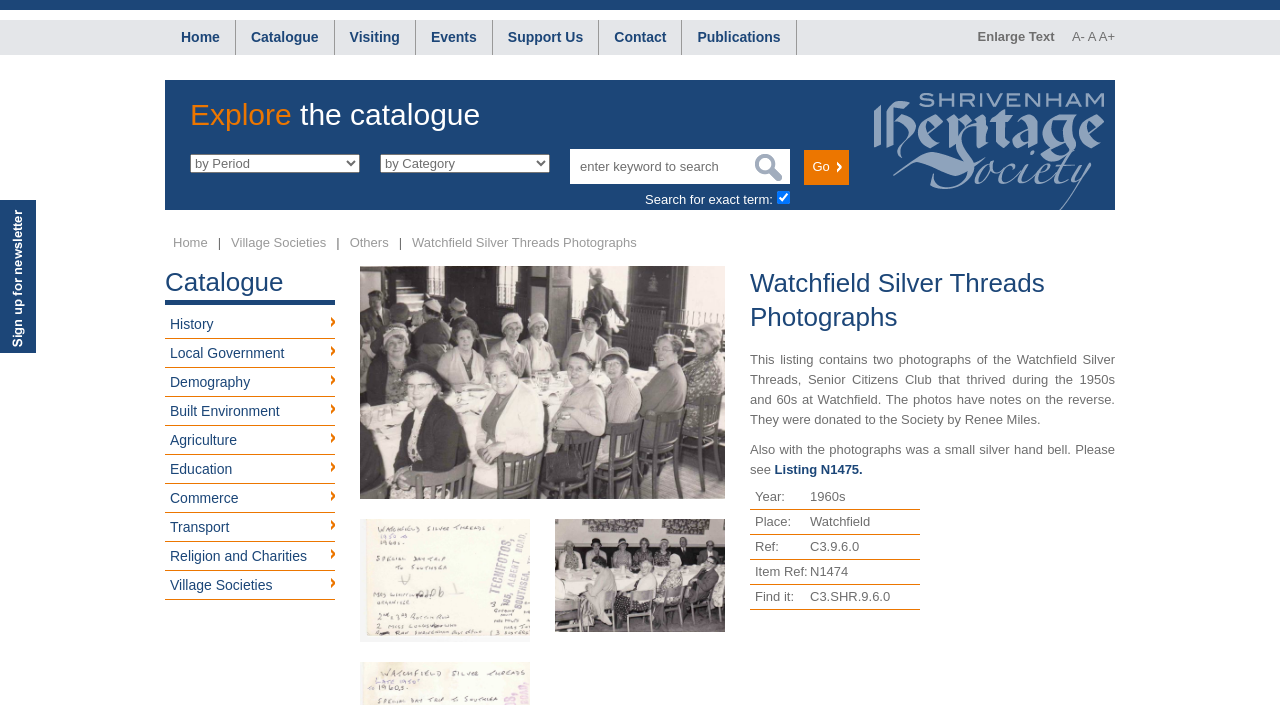Identify the main title of the webpage and generate its text content.

Watchfield Silver Threads Photographs